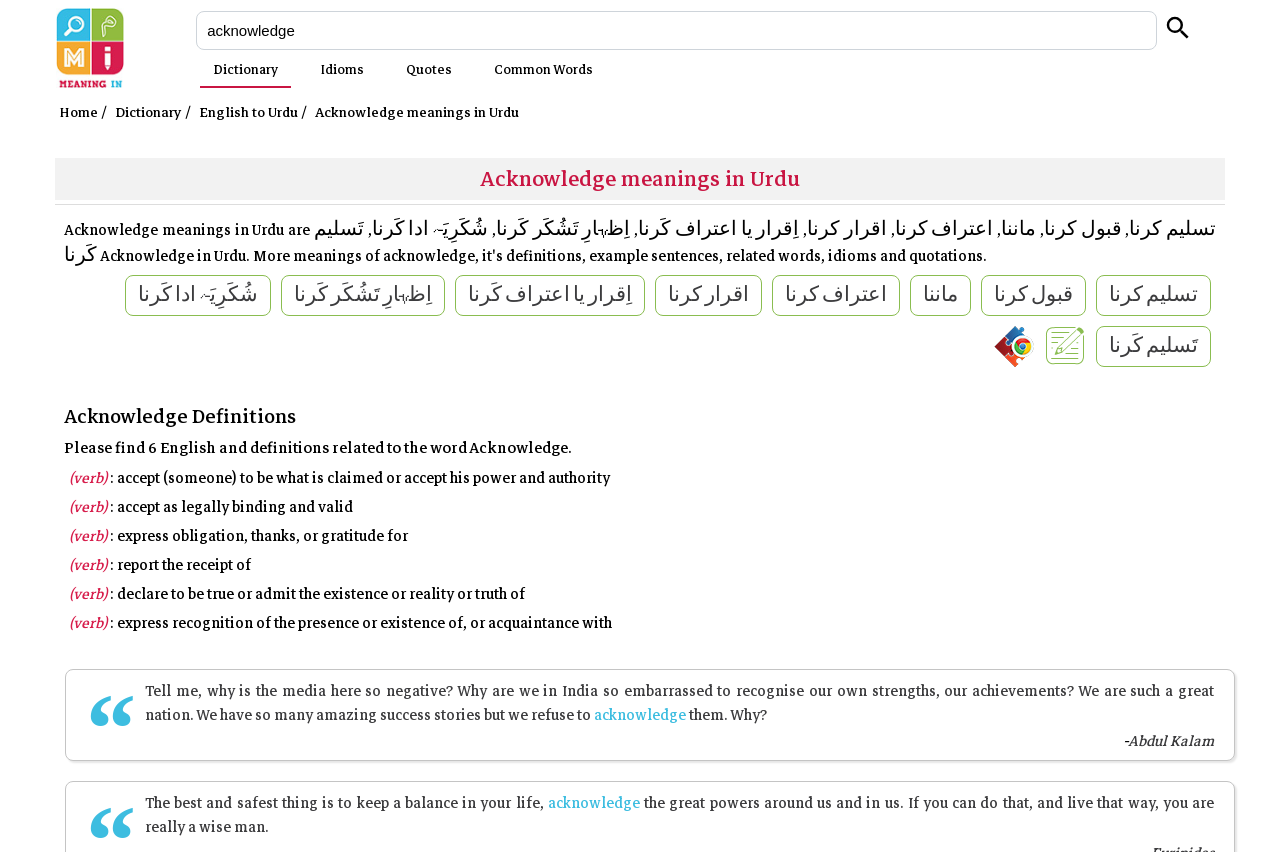Given the webpage screenshot and the description, determine the bounding box coordinates (top-left x, top-left y, bottom-right x, bottom-right y) that define the location of the UI element matching this description: Acknowledge meanings in Urdu

[0.246, 0.119, 0.405, 0.146]